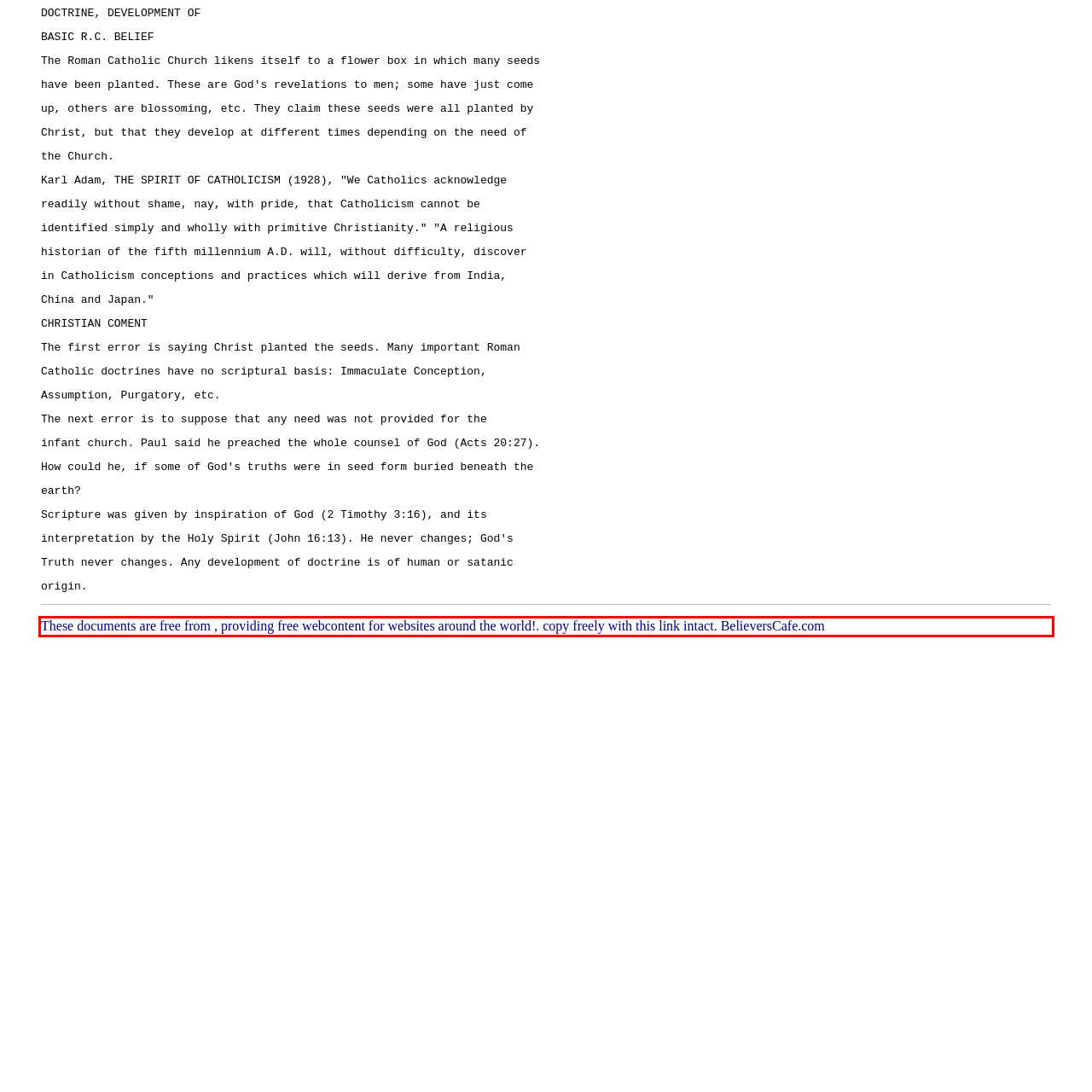There is a UI element on the webpage screenshot marked by a red bounding box. Extract and generate the text content from within this red box.

These documents are free from , providing free webcontent for websites around the world!. copy freely with this link intact. BelieversCafe.com